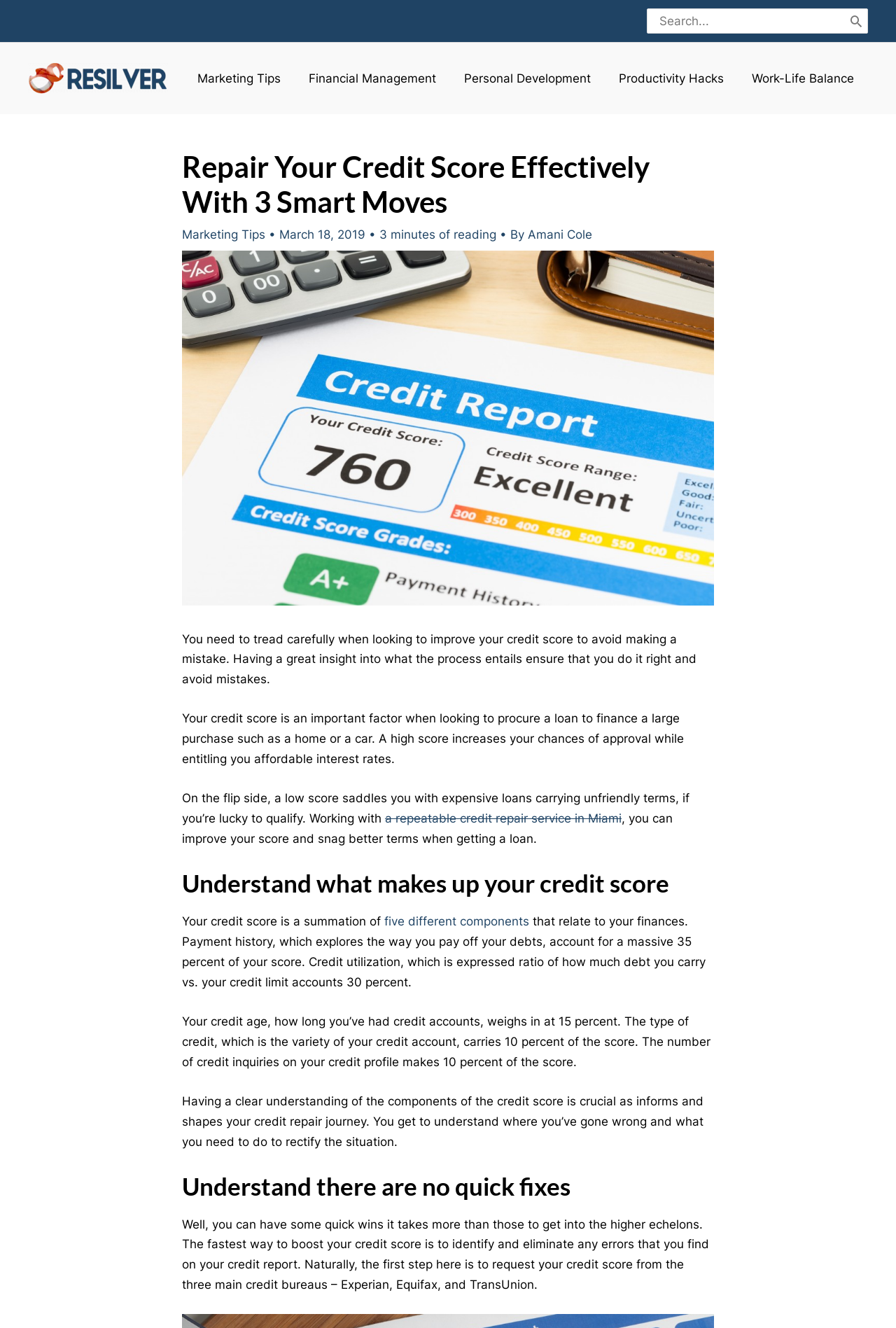Please identify the bounding box coordinates for the region that you need to click to follow this instruction: "Search for something".

[0.723, 0.007, 0.968, 0.025]